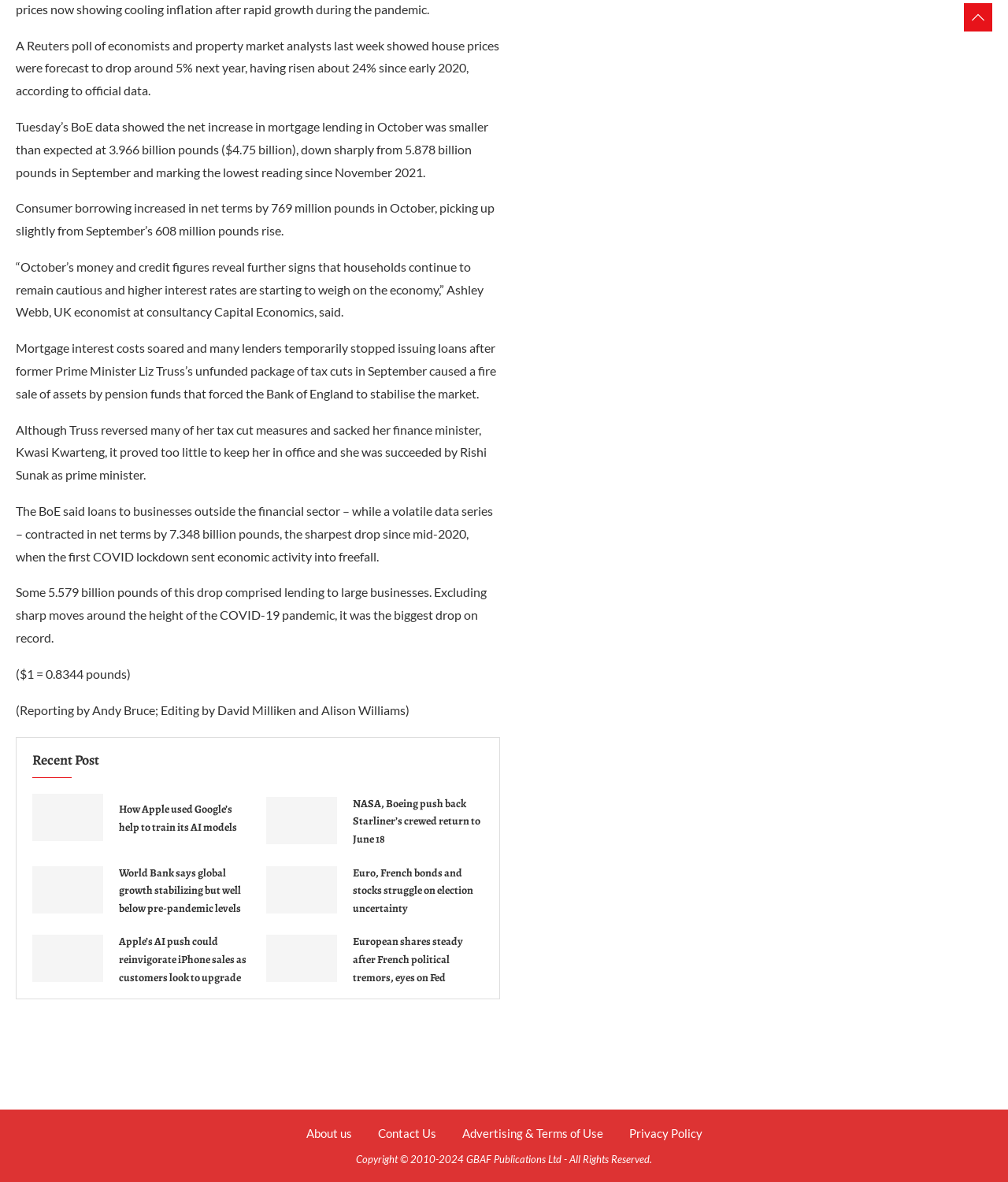Bounding box coordinates are specified in the format (top-left x, top-left y, bottom-right x, bottom-right y). All values are floating point numbers bounded between 0 and 1. Please provide the bounding box coordinate of the region this sentence describes: Advertising & Terms of Use

[0.458, 0.953, 0.598, 0.965]